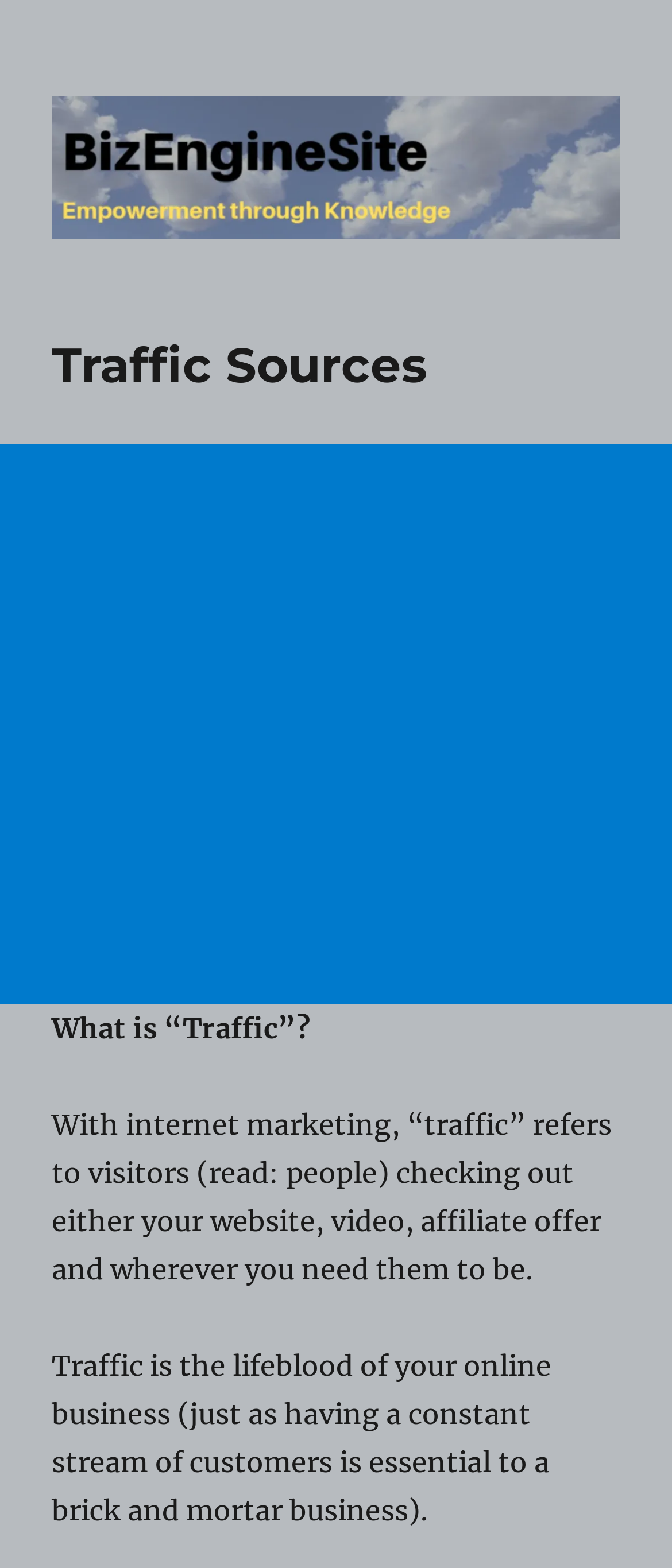What is the purpose of traffic in online business?
Answer the question with a thorough and detailed explanation.

The webpage describes traffic as the lifeblood of your online business, implying that it is essential for the survival and success of the business.